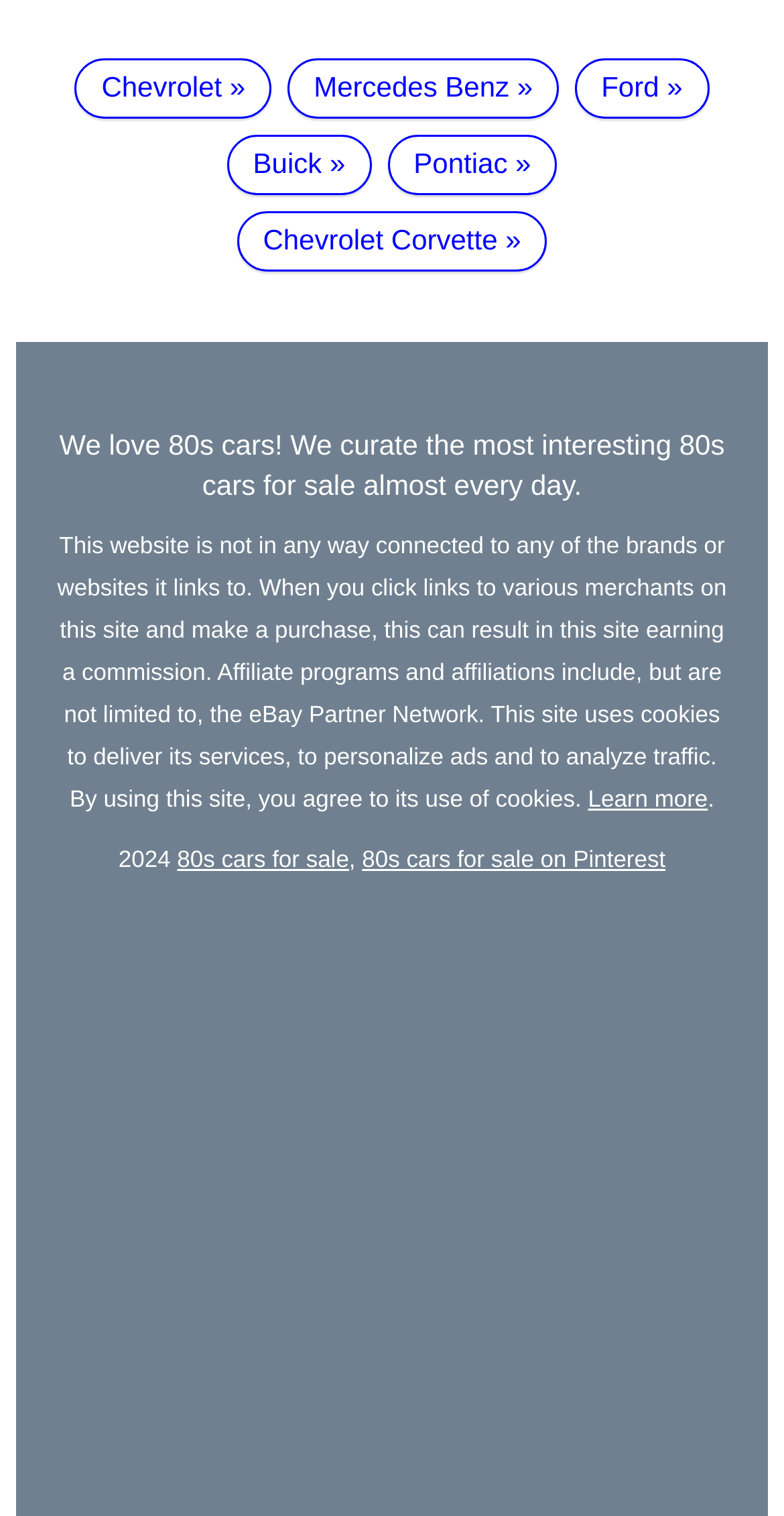Determine the bounding box coordinates of the region that needs to be clicked to achieve the task: "Read about 80s cars for sale".

[0.226, 0.559, 0.445, 0.576]